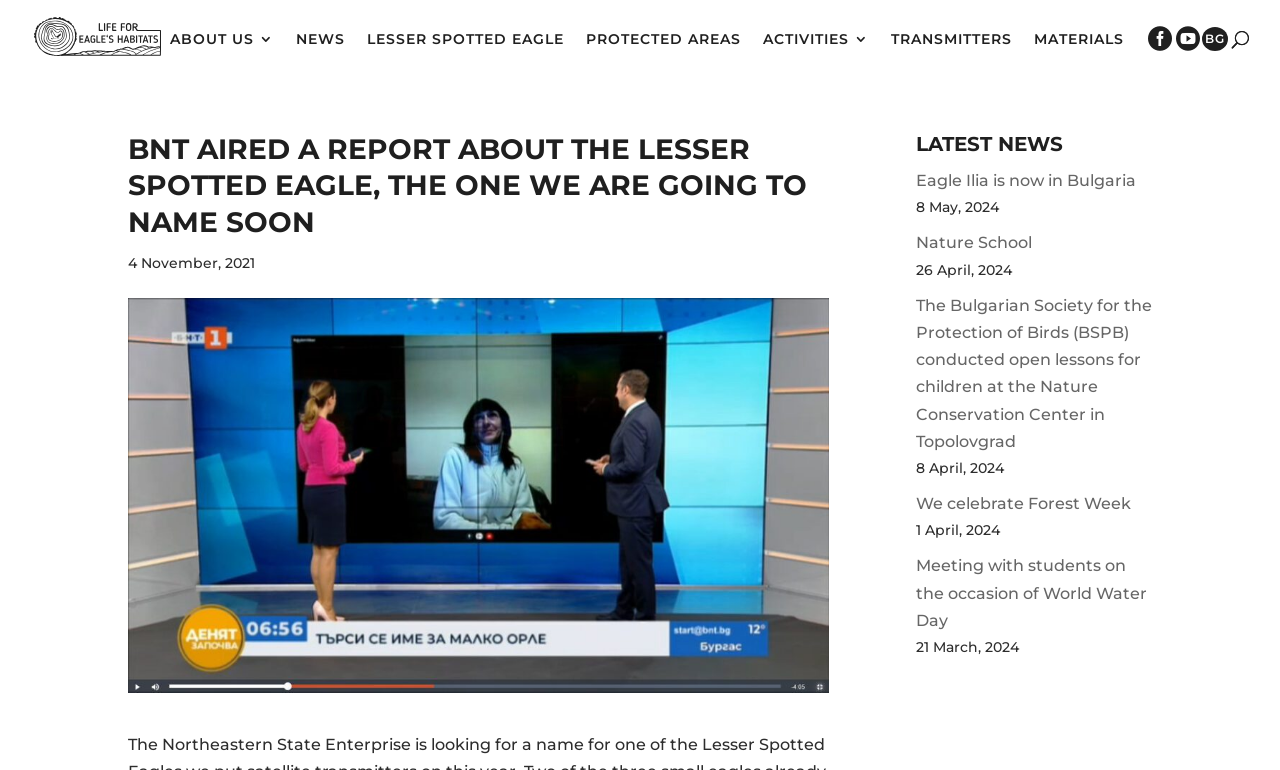Indicate the bounding box coordinates of the element that must be clicked to execute the instruction: "Explore the activities". The coordinates should be given as four float numbers between 0 and 1, i.e., [left, top, right, bottom].

[0.596, 0.042, 0.679, 0.06]